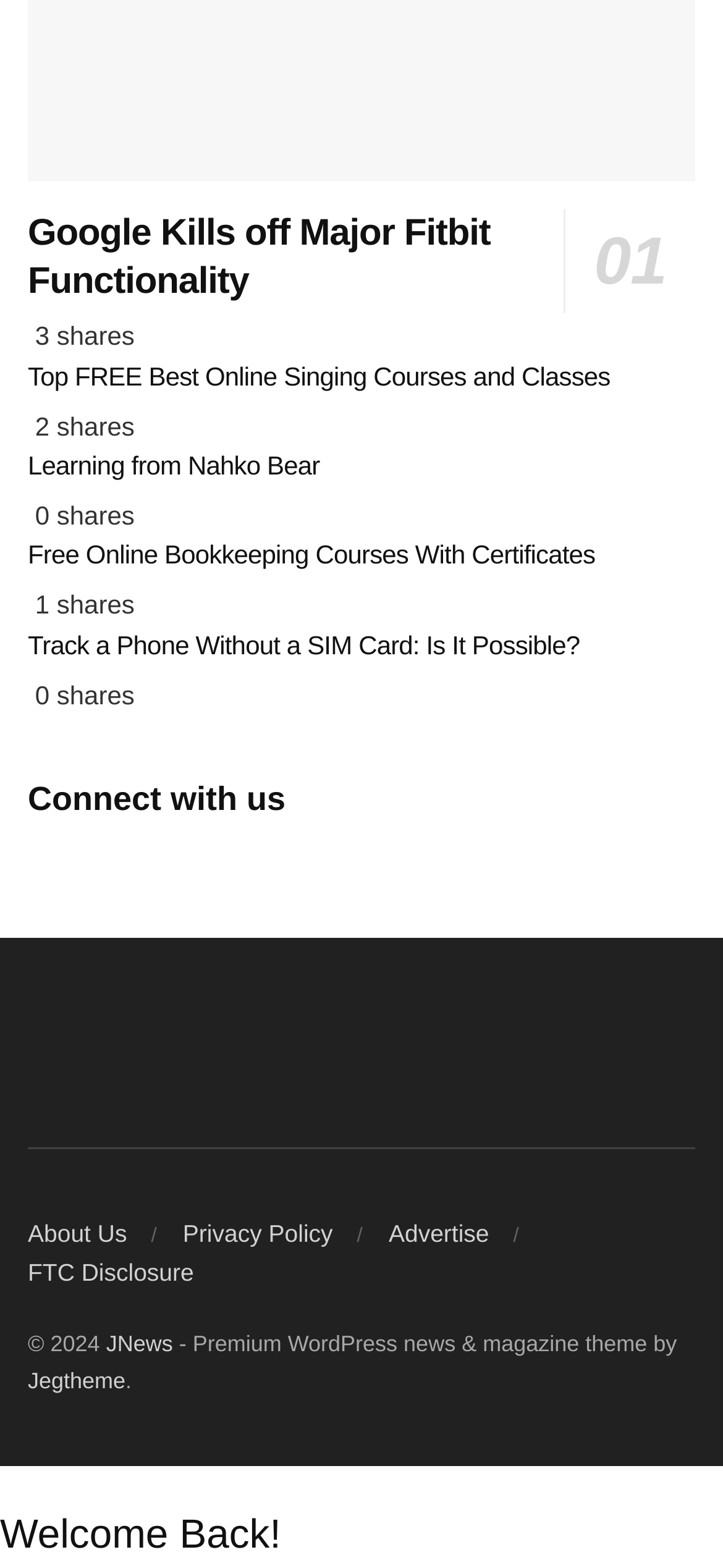Provide the bounding box coordinates of the HTML element this sentence describes: "Tweet 0". The bounding box coordinates consist of four float numbers between 0 and 1, i.e., [left, top, right, bottom].

[0.038, 0.346, 0.114, 0.418]